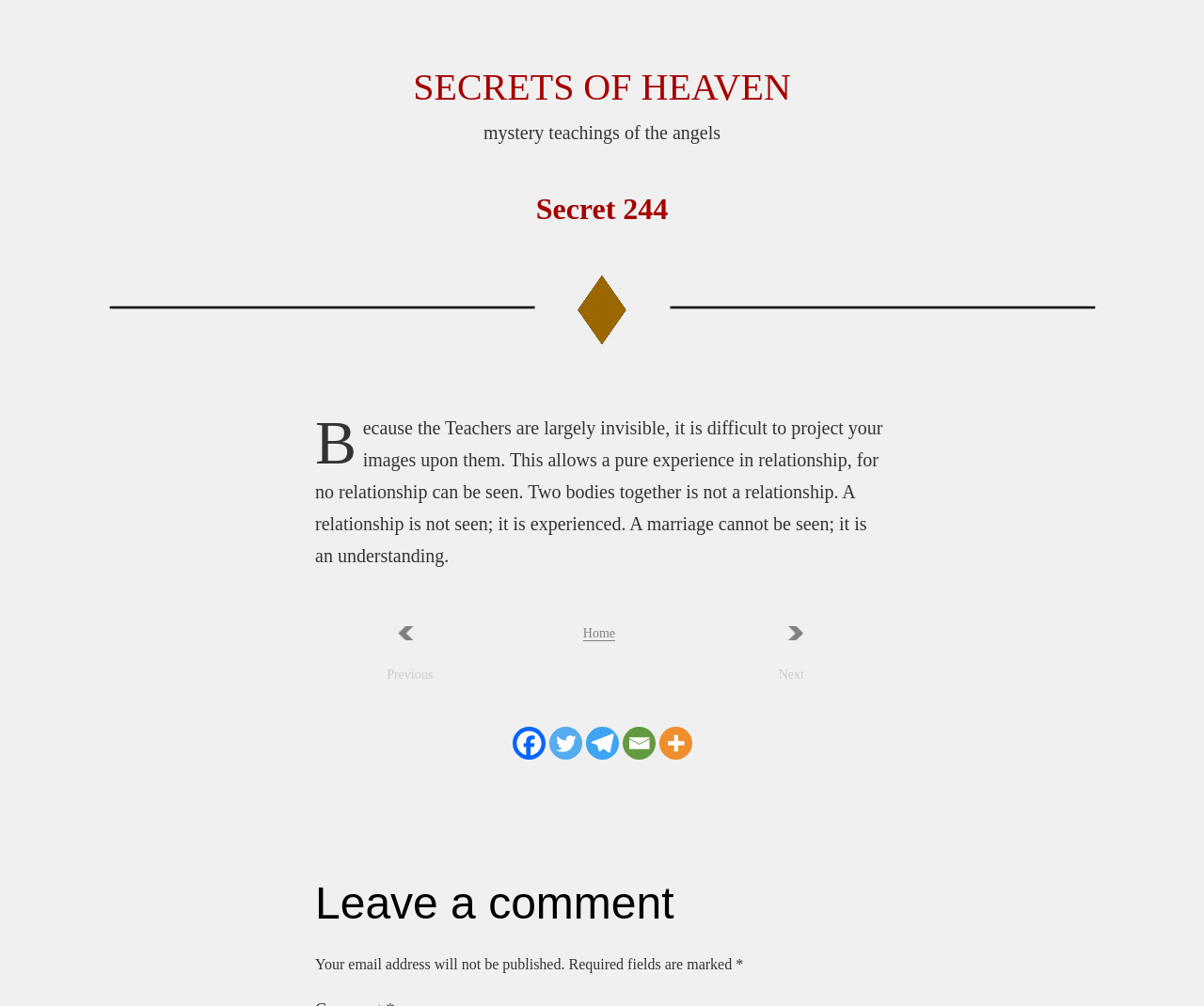Provide a single word or phrase answer to the question: 
What is the title of the article?

Secret 244